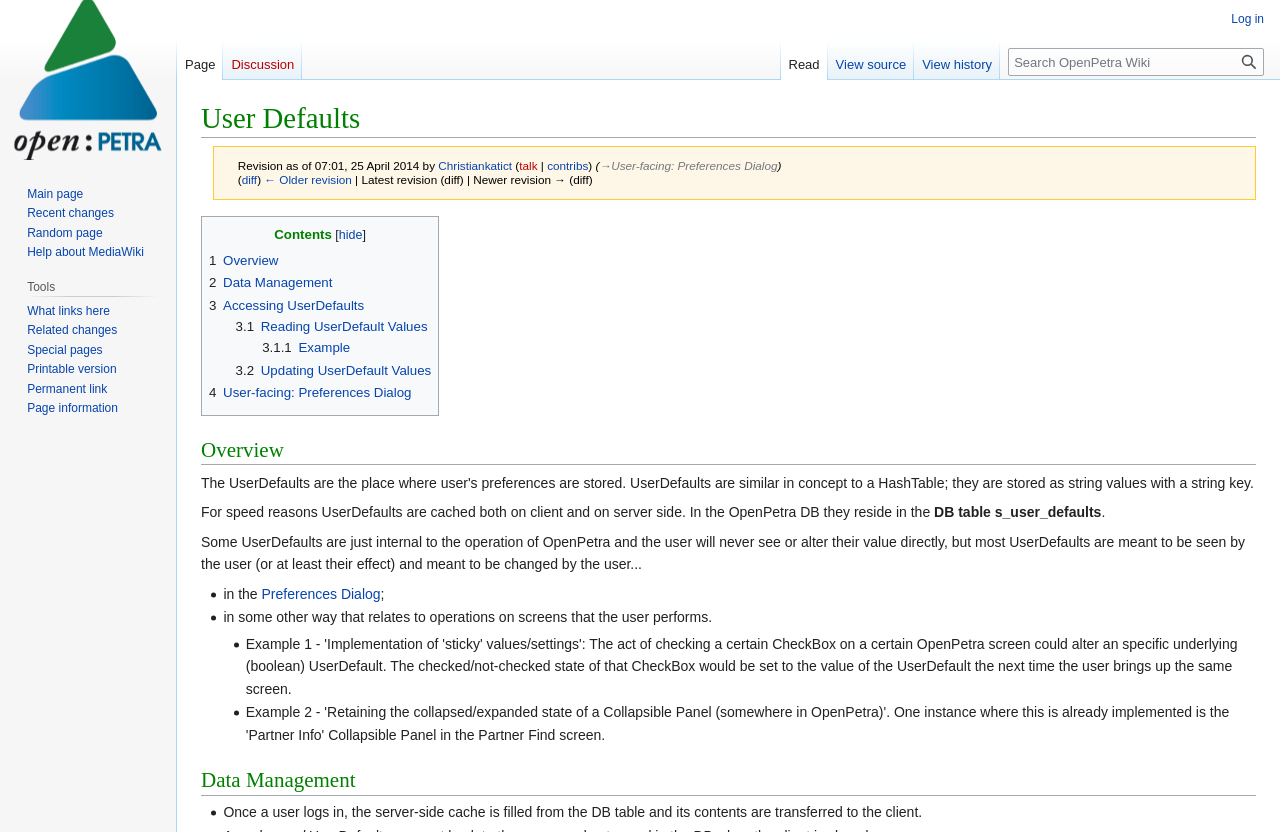Based on what you see in the screenshot, provide a thorough answer to this question: What is the link to the 'Preferences Dialog' page?

The link to the 'Preferences Dialog' page can be found in the 'Contents' section, under the '4 User-facing: Preferences Dialog' link.